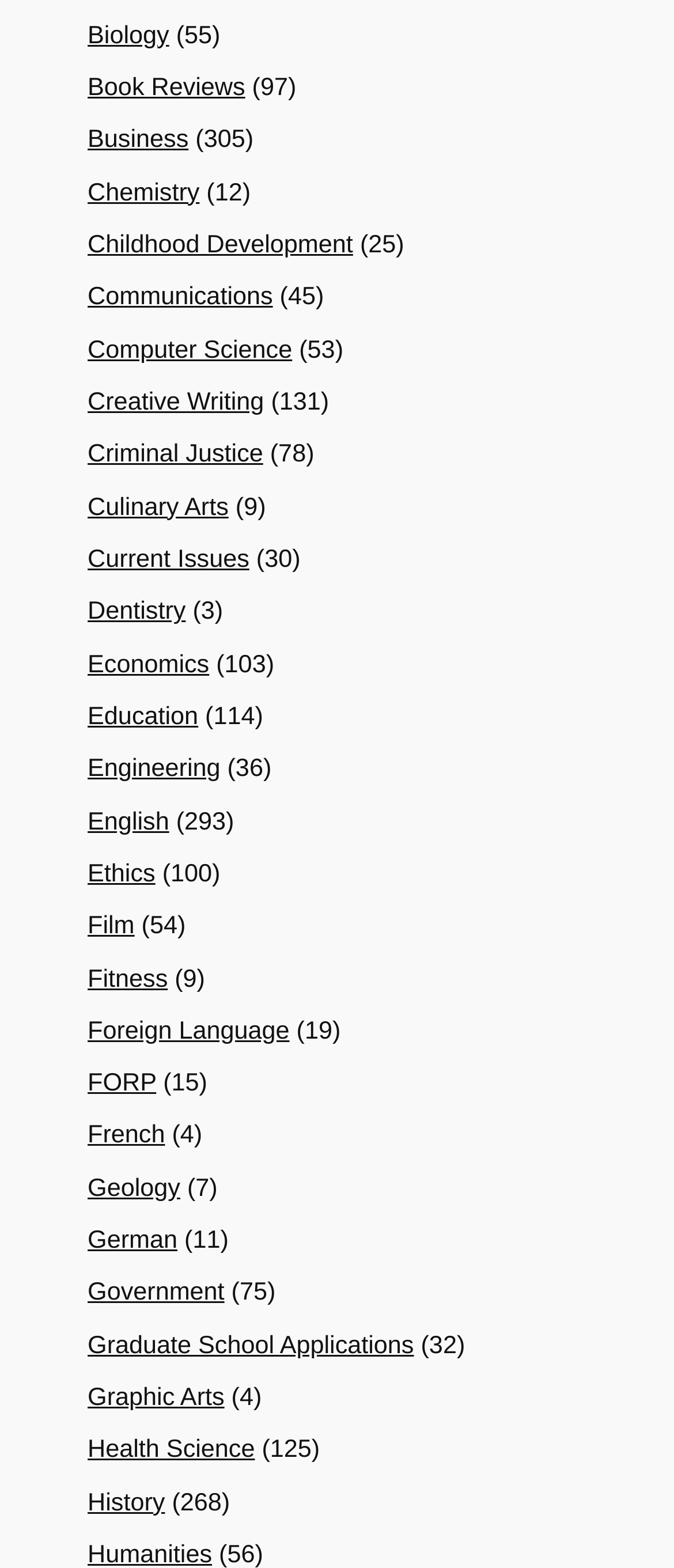Point out the bounding box coordinates of the section to click in order to follow this instruction: "Visit Book Reviews".

[0.13, 0.047, 0.364, 0.065]